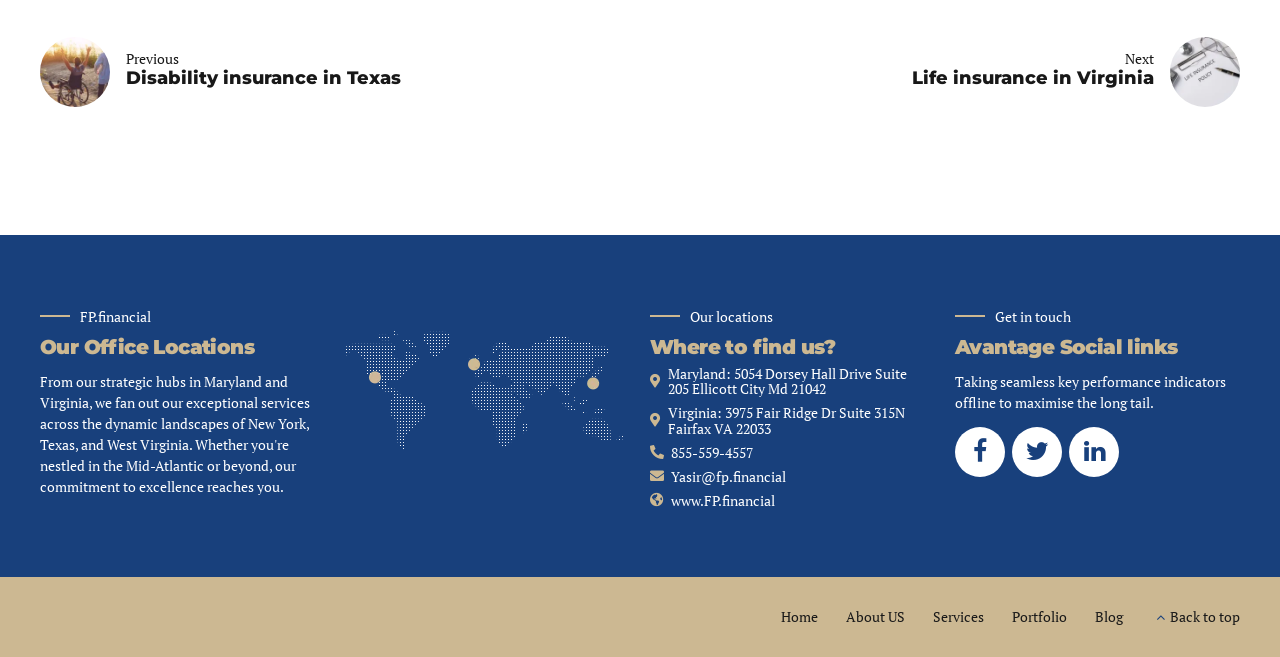What is the website URL?
Please provide a detailed answer to the question.

The website URL is listed in the middle section of the webpage, where it says 'www.FP.financial' in a link element.